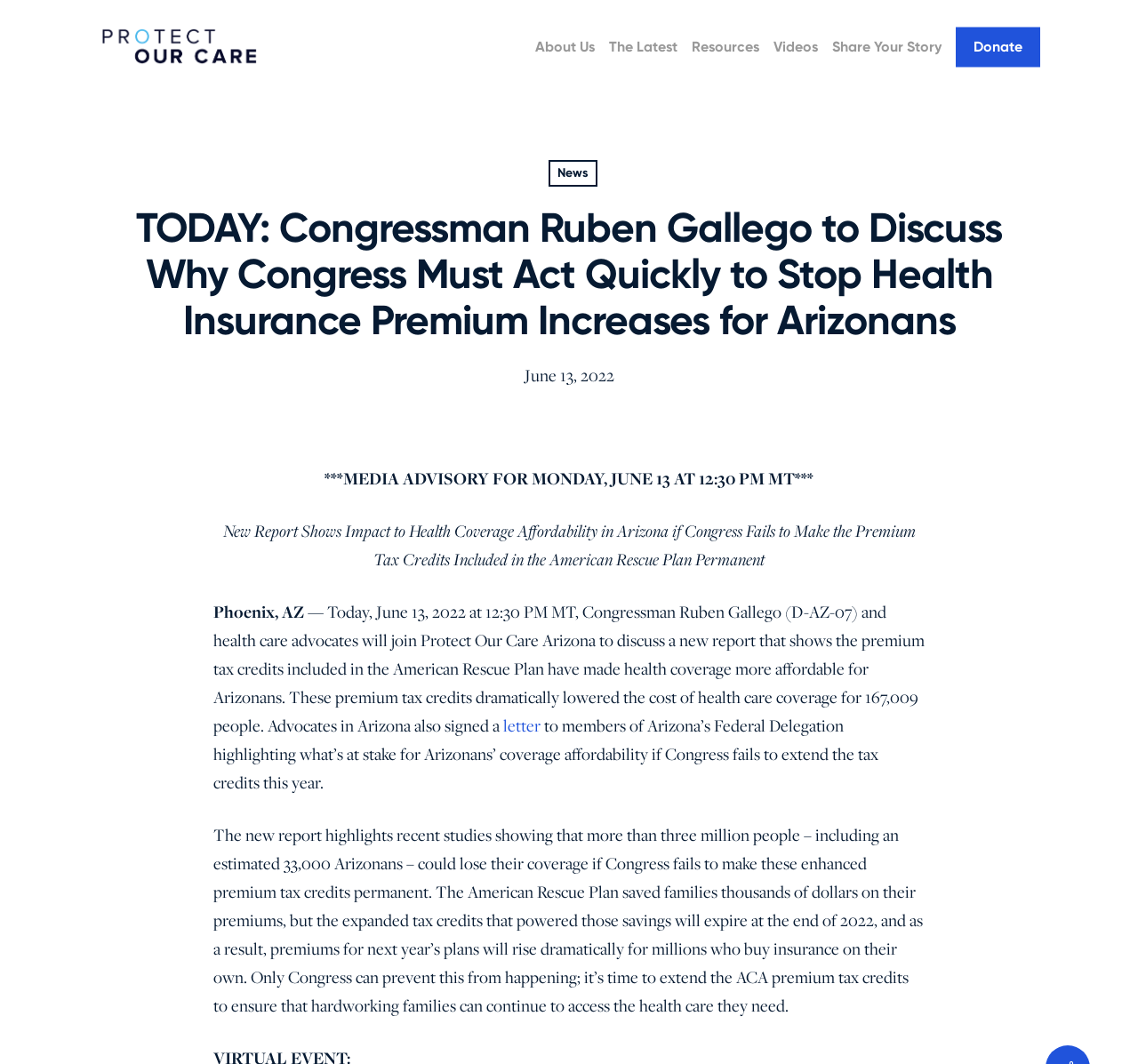What is the title of the event mentioned in the webpage?
Refer to the image and give a detailed answer to the question.

I found the title of the event by looking at the heading element that says 'TODAY: Congressman Ruben Gallego to Discuss Why Congress Must Act Quickly to Stop Health Insurance Premium Increases for Arizonans' which is located at the top of the webpage.